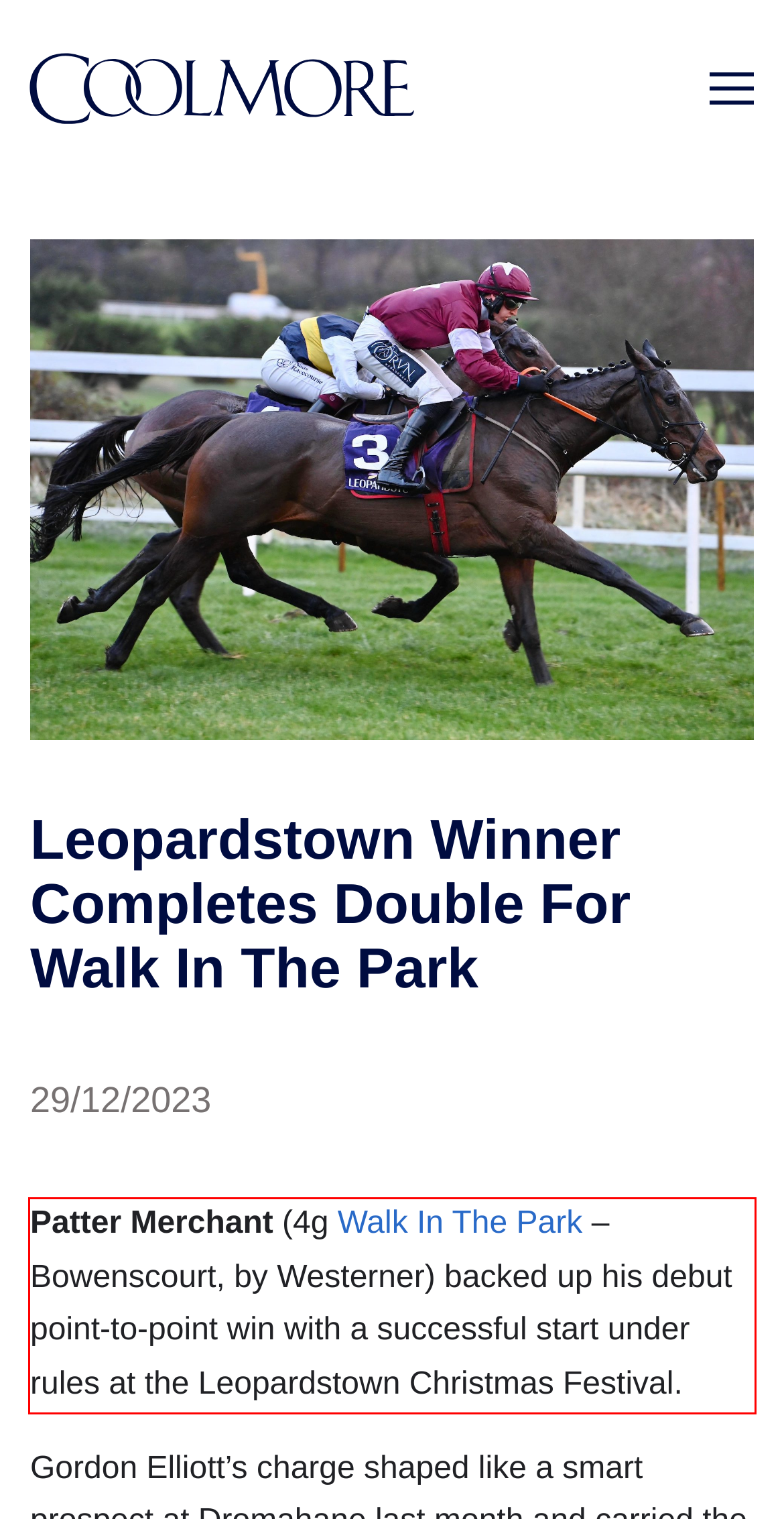With the provided screenshot of a webpage, locate the red bounding box and perform OCR to extract the text content inside it.

Patter Merchant (4g Walk In The Park – Bowenscourt, by Westerner) backed up his debut point-to-point win with a successful start under rules at the Leopardstown Christmas Festival.